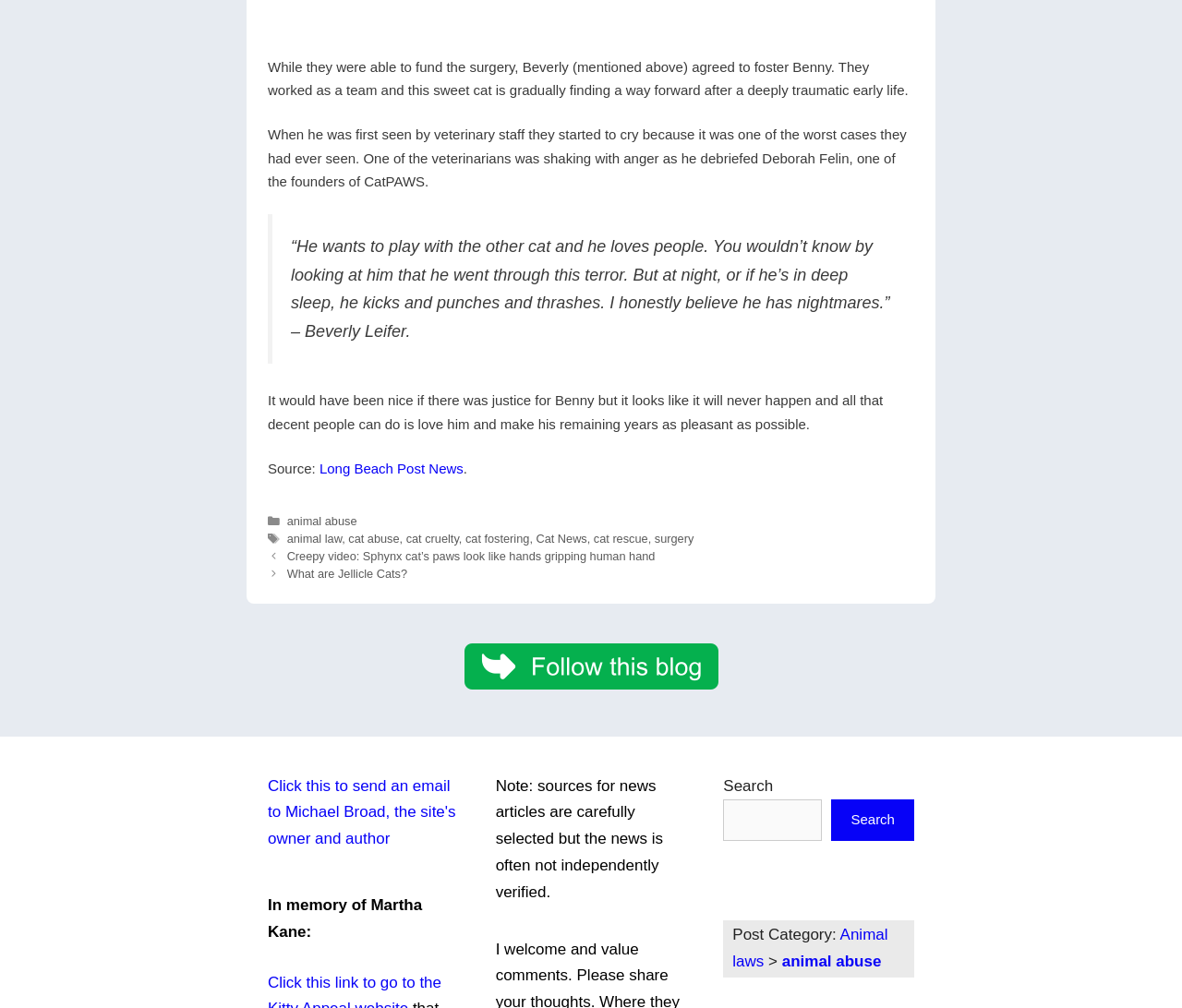Determine the bounding box coordinates of the section to be clicked to follow the instruction: "Read the post about cat fostering". The coordinates should be given as four float numbers between 0 and 1, formatted as [left, top, right, bottom].

[0.394, 0.527, 0.448, 0.541]